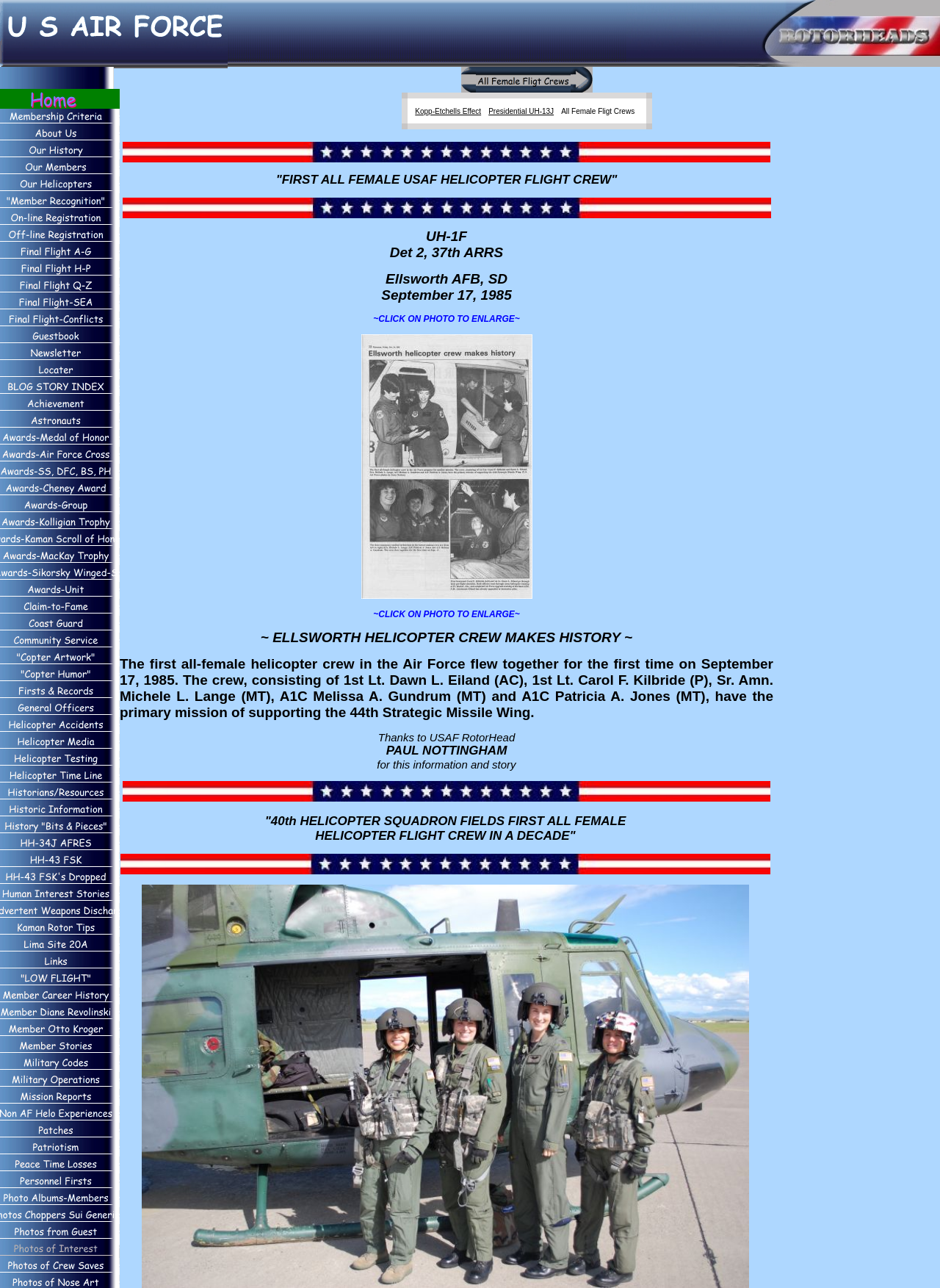Determine the bounding box coordinates of the section I need to click to execute the following instruction: "Check out 'Final Flight A-G' page". Provide the coordinates as four float numbers between 0 and 1, i.e., [left, top, right, bottom].

[0.0, 0.189, 0.121, 0.203]